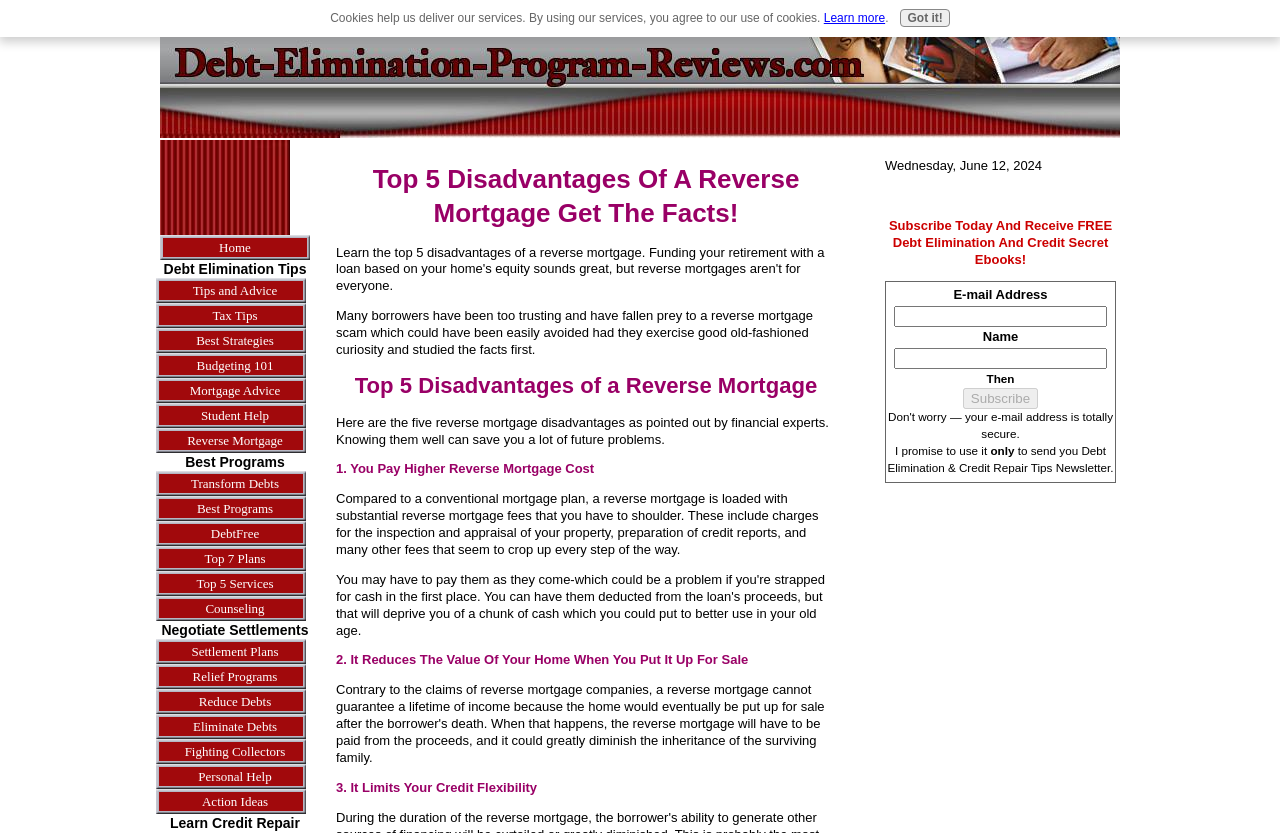Find the bounding box coordinates corresponding to the UI element with the description: "Home". The coordinates should be formatted as [left, top, right, bottom], with values as floats between 0 and 1.

[0.125, 0.282, 0.242, 0.312]